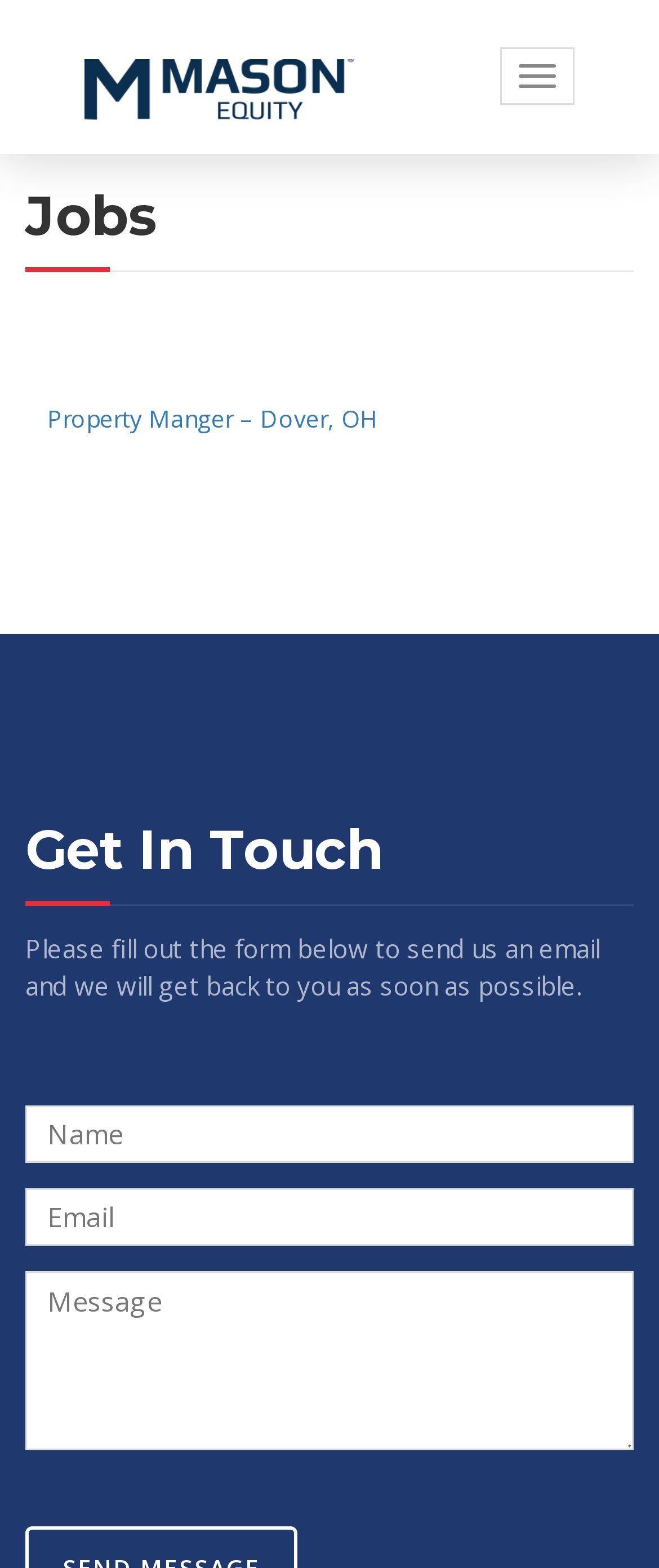Provide the bounding box coordinates, formatted as (top-left x, top-left y, bottom-right x, bottom-right y), with all values being floating point numbers between 0 and 1. Identify the bounding box of the UI element that matches the description: parent_node: Toggle navigation

[0.09, 0.022, 0.577, 0.075]